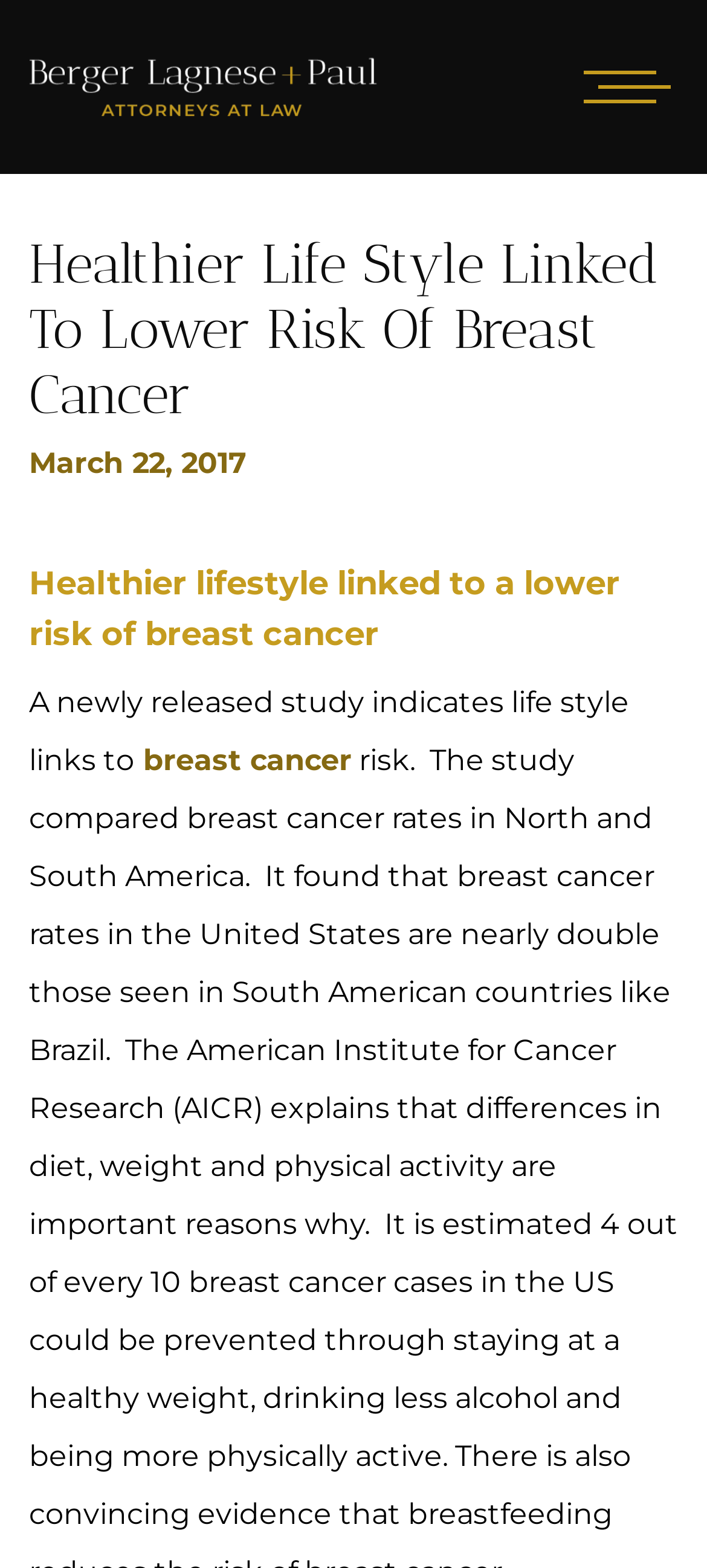Determine the bounding box coordinates for the UI element with the following description: "parent_node: About aria-label="Home"". The coordinates should be four float numbers between 0 and 1, represented as [left, top, right, bottom].

[0.041, 0.035, 0.533, 0.076]